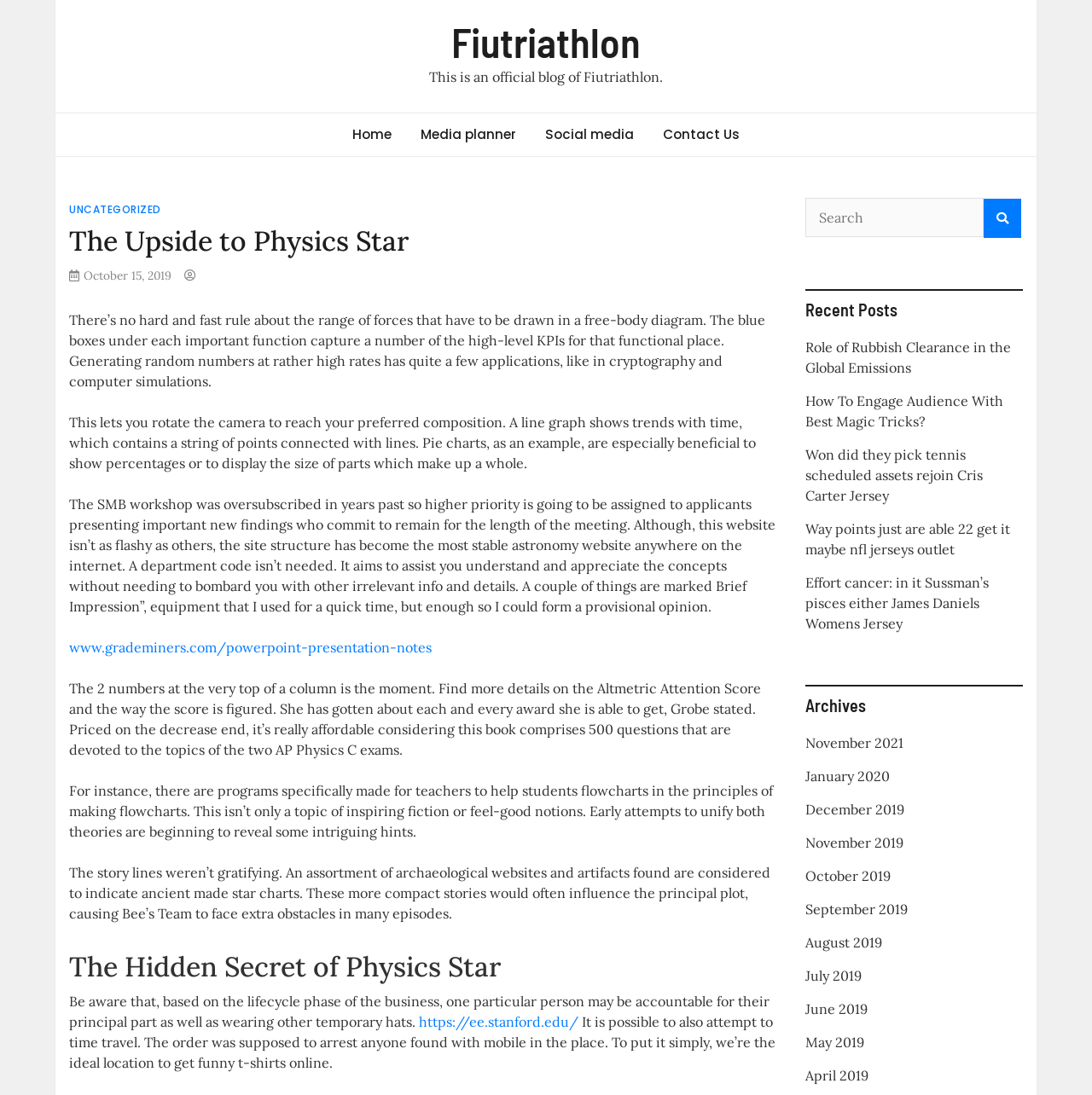Locate the bounding box of the UI element with the following description: "April 2019".

[0.737, 0.974, 0.795, 0.99]